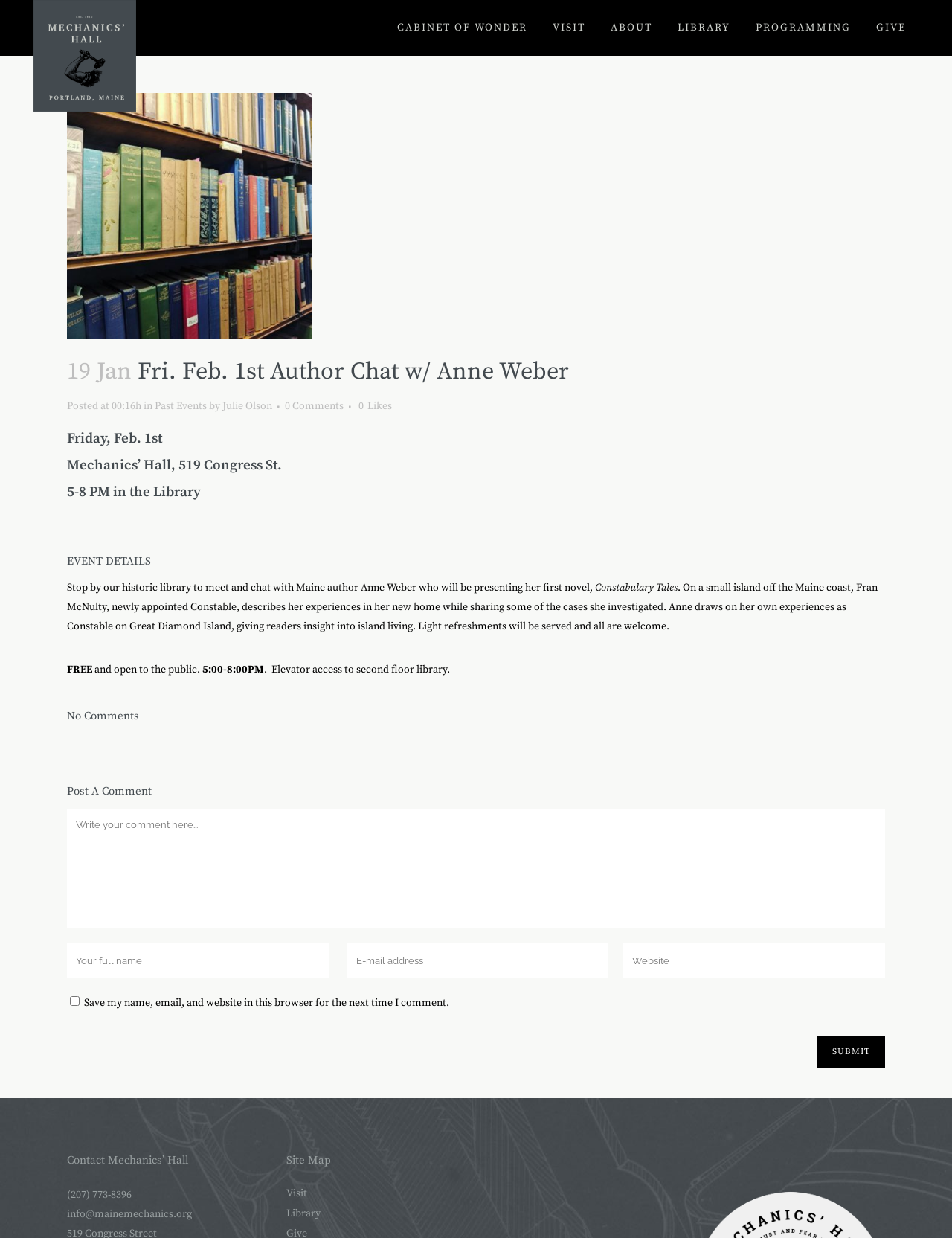Can you find the bounding box coordinates of the area I should click to execute the following instruction: "Write a comment in the text box"?

[0.07, 0.654, 0.93, 0.75]